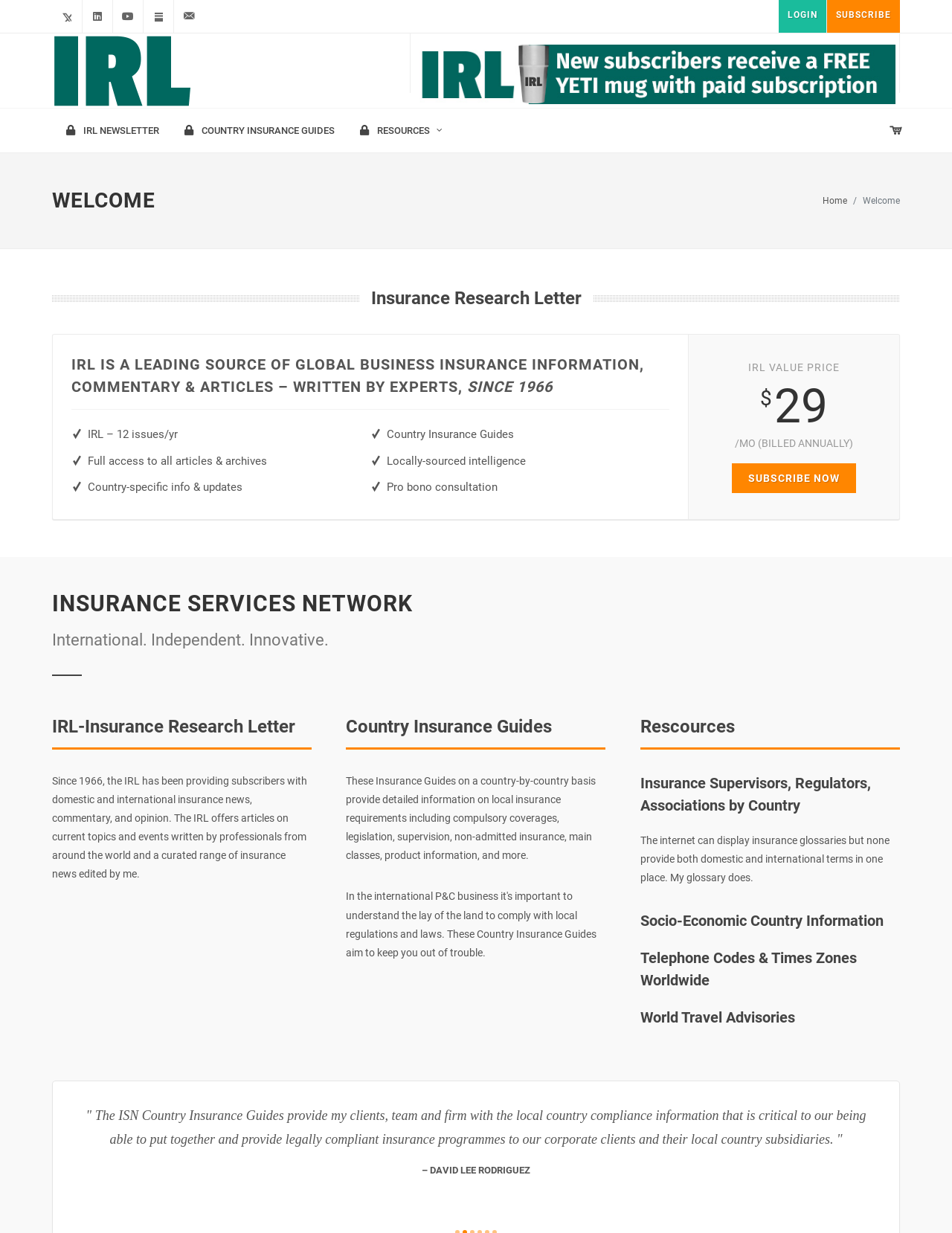Provide the bounding box coordinates of the HTML element this sentence describes: "Twitter". The bounding box coordinates consist of four float numbers between 0 and 1, i.e., [left, top, right, bottom].

[0.055, 0.0, 0.086, 0.027]